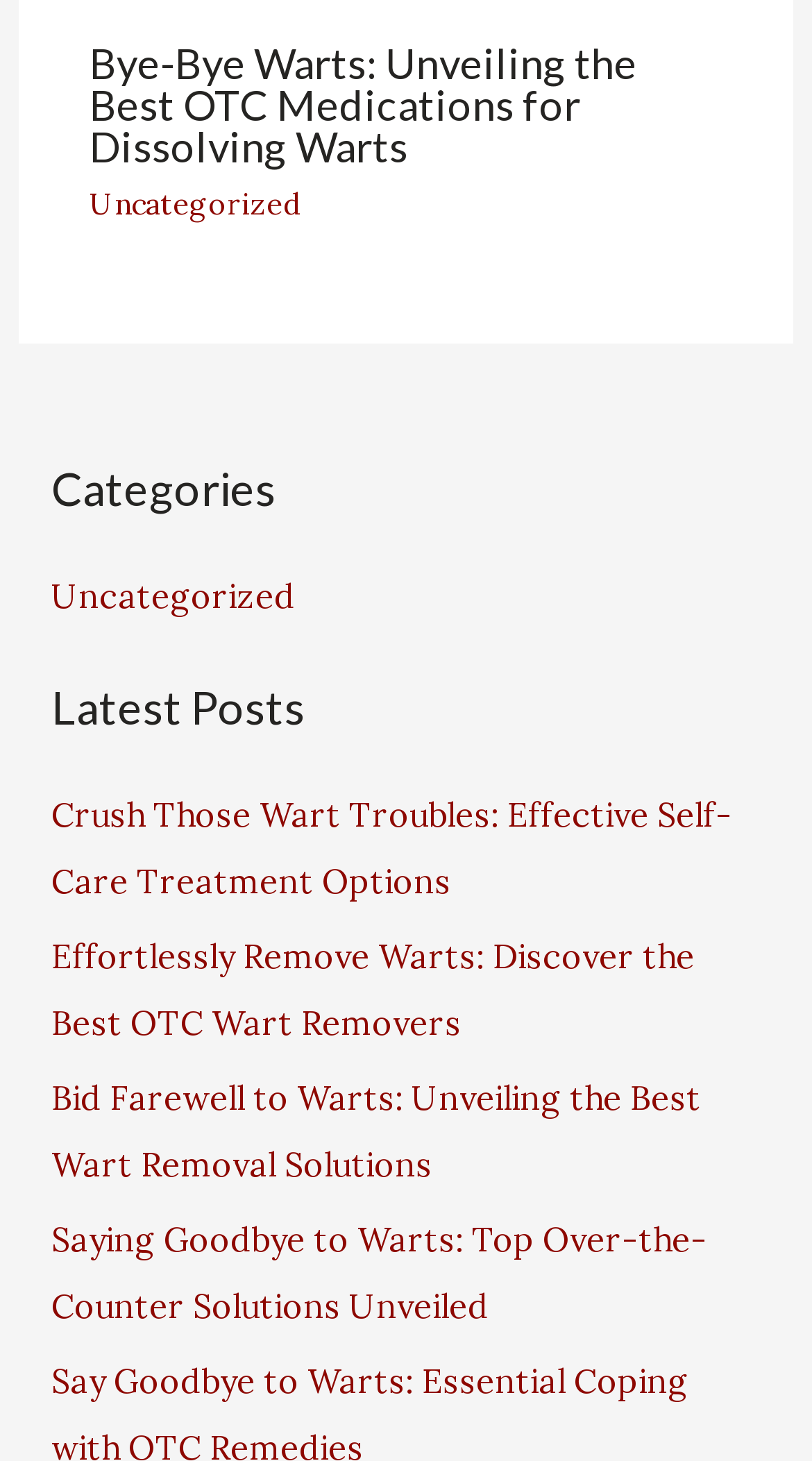Refer to the image and provide a thorough answer to this question:
What categories are available on this webpage?

The category available on this webpage is 'Uncategorized', as indicated by the link 'Uncategorized' under the 'Categories' heading.